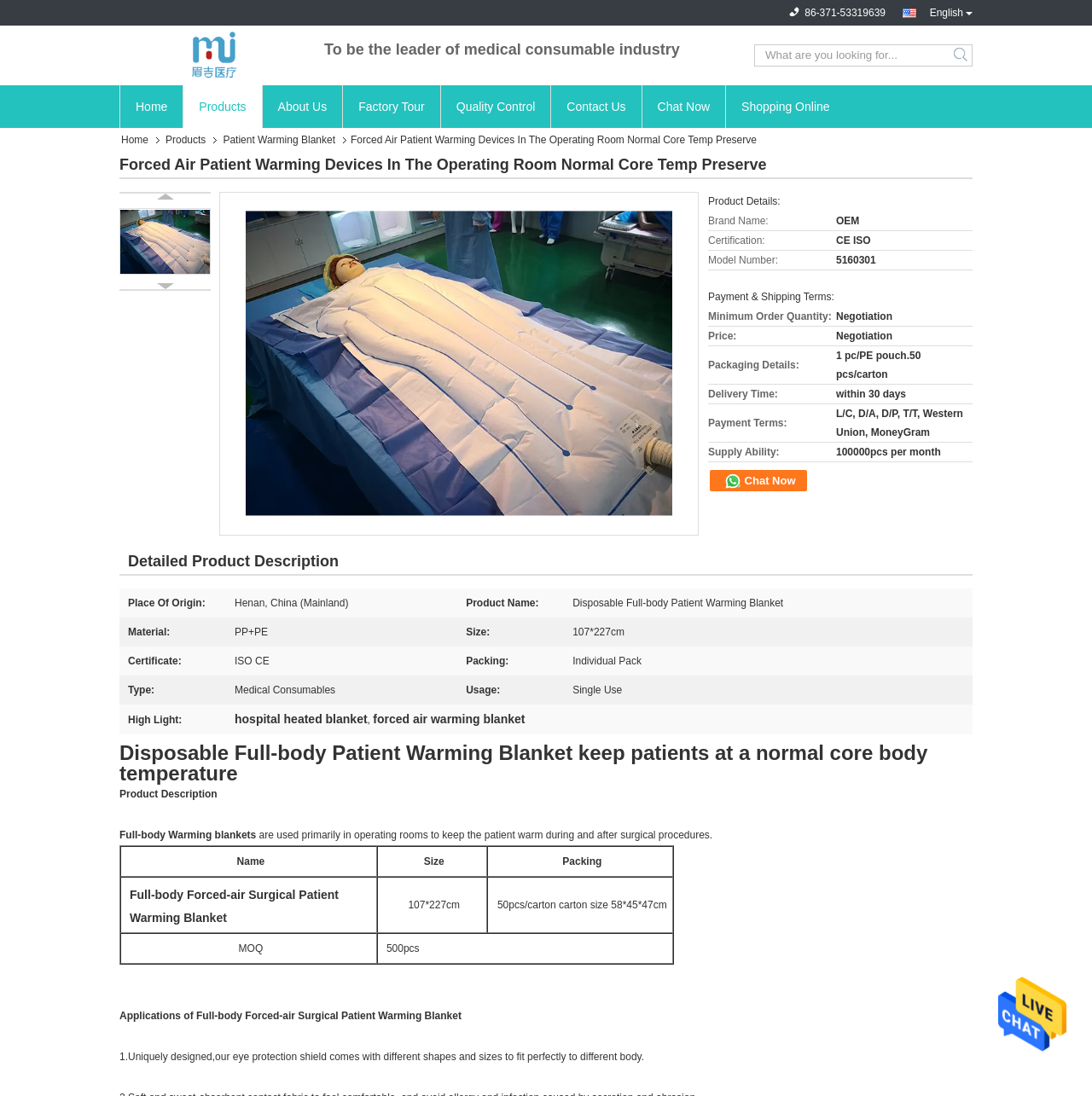Please find the bounding box coordinates of the clickable region needed to complete the following instruction: "Send a message". The bounding box coordinates must consist of four float numbers between 0 and 1, i.e., [left, top, right, bottom].

[0.914, 0.921, 0.977, 0.932]